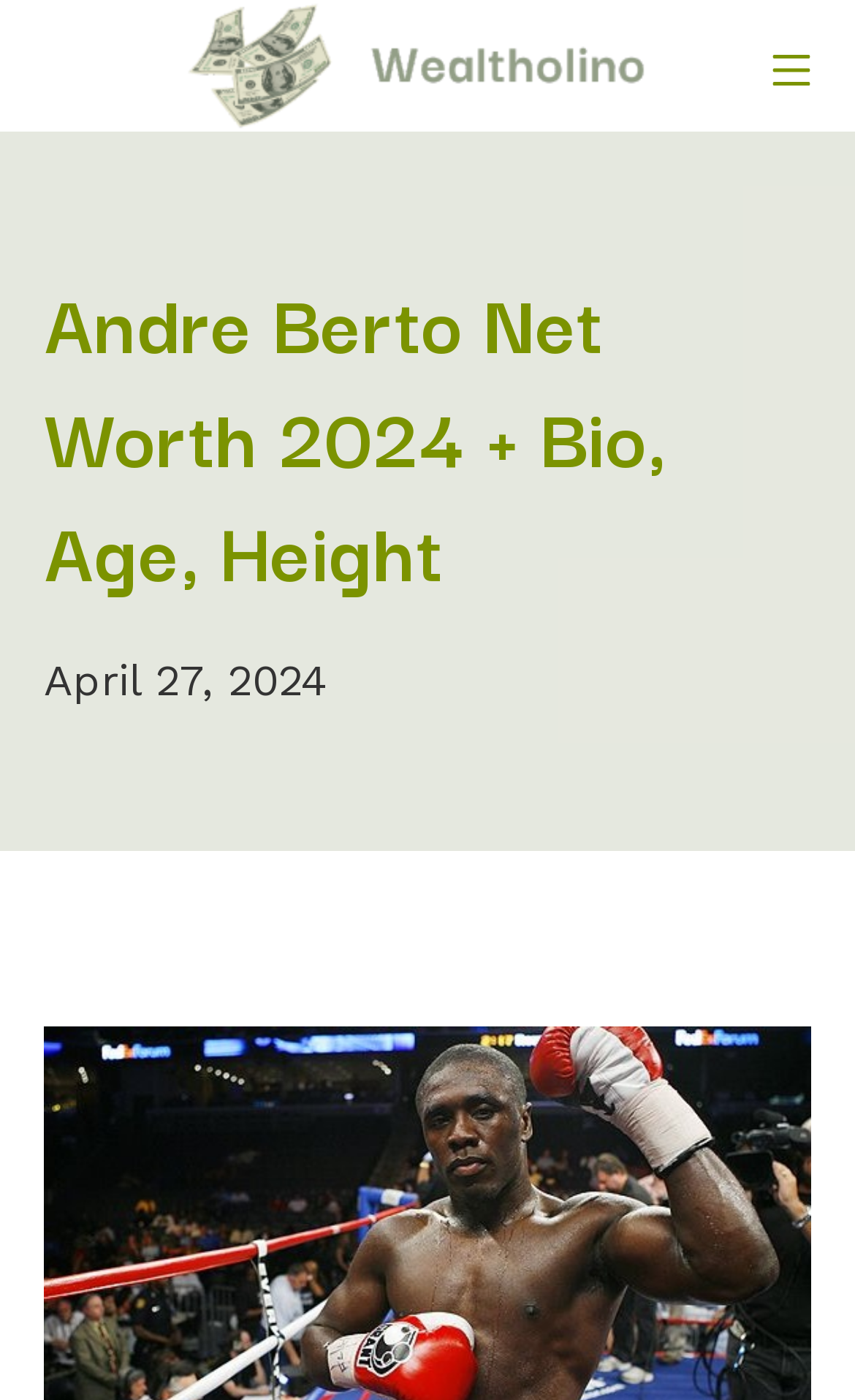Identify the coordinates of the bounding box for the element described below: "April 27, 2024". Return the coordinates as four float numbers between 0 and 1: [left, top, right, bottom].

[0.051, 0.468, 0.382, 0.504]